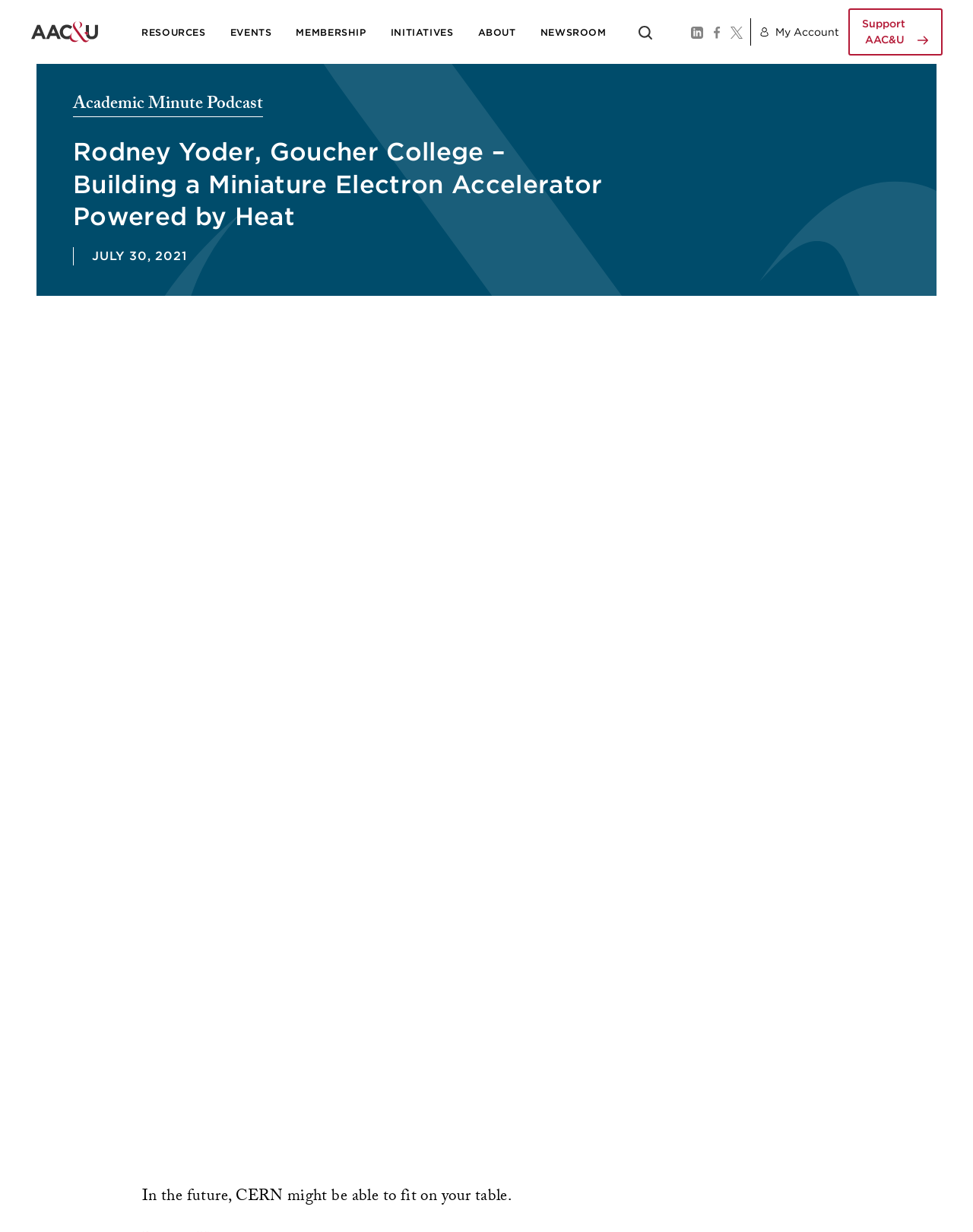What is the last link under the 'INITIATIVES' category?
Answer with a single word or phrase by referring to the visual content.

Virtual Exchange/Collaborative Online International Learning